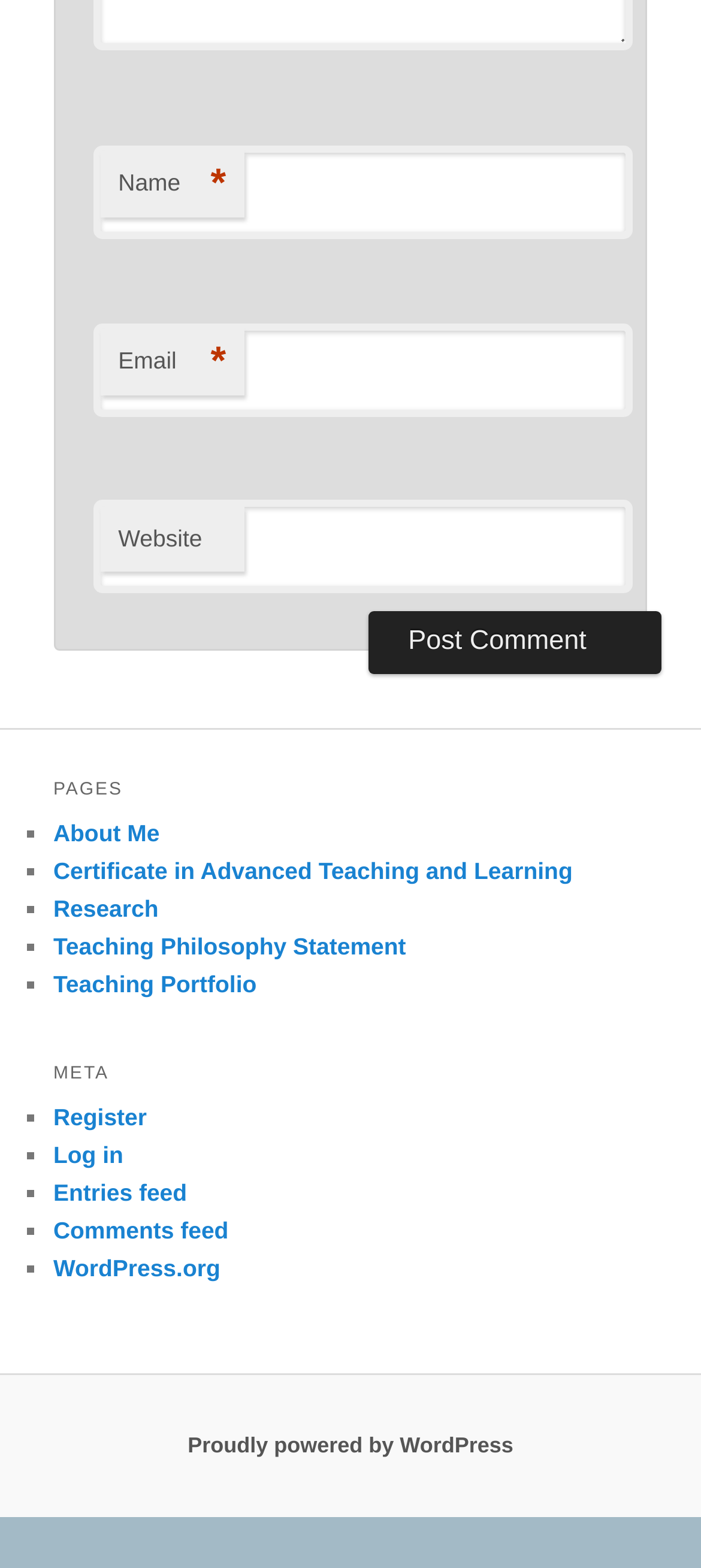What is the meaning of the '■' symbol in the list?
Answer the question with a single word or phrase, referring to the image.

List marker